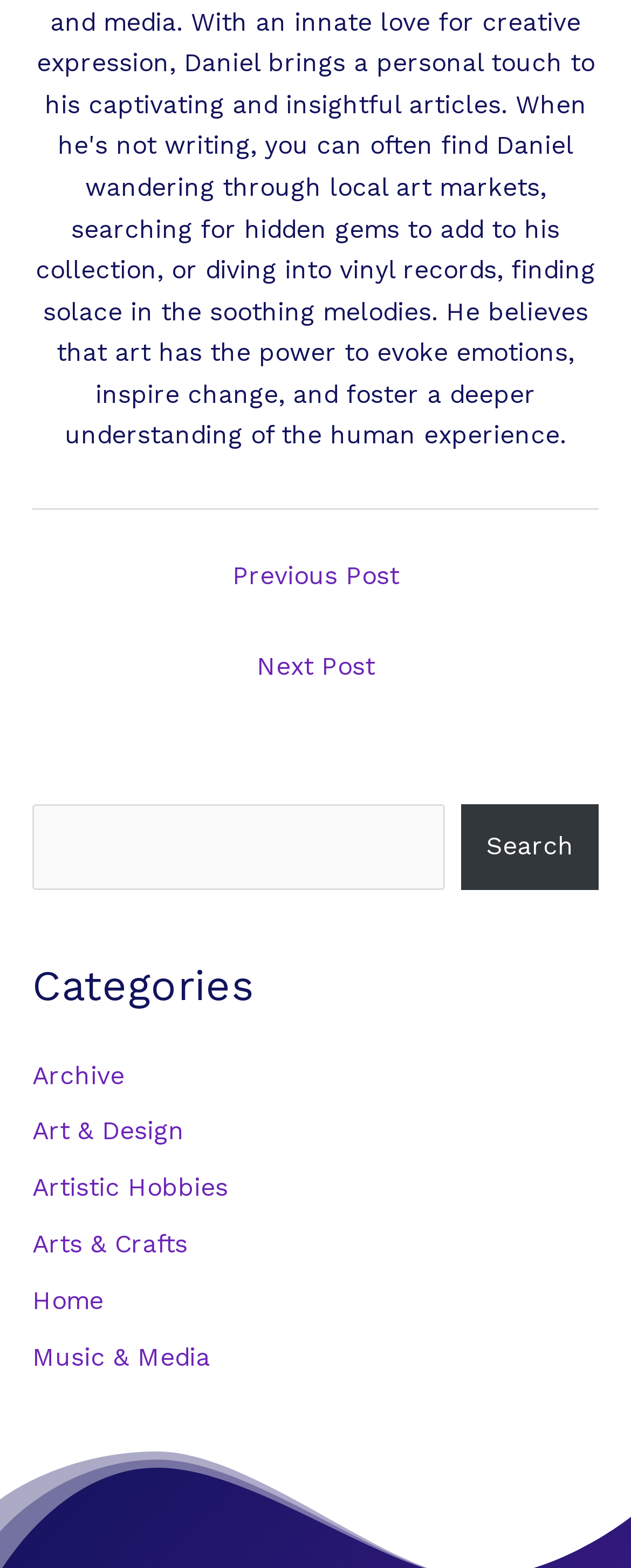How many categories are listed? Refer to the image and provide a one-word or short phrase answer.

9